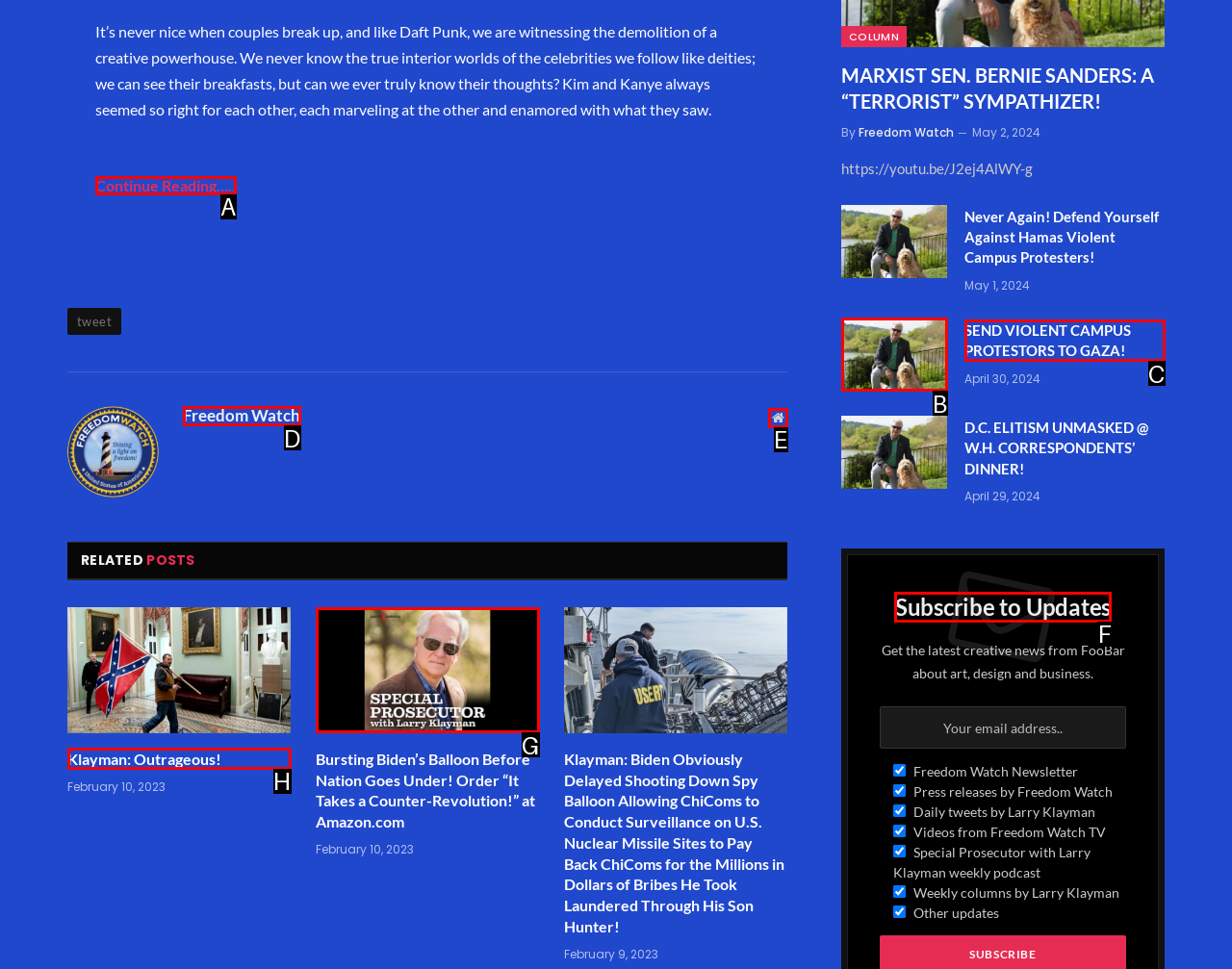Tell me which one HTML element you should click to complete the following task: Subscribe to Updates
Answer with the option's letter from the given choices directly.

F